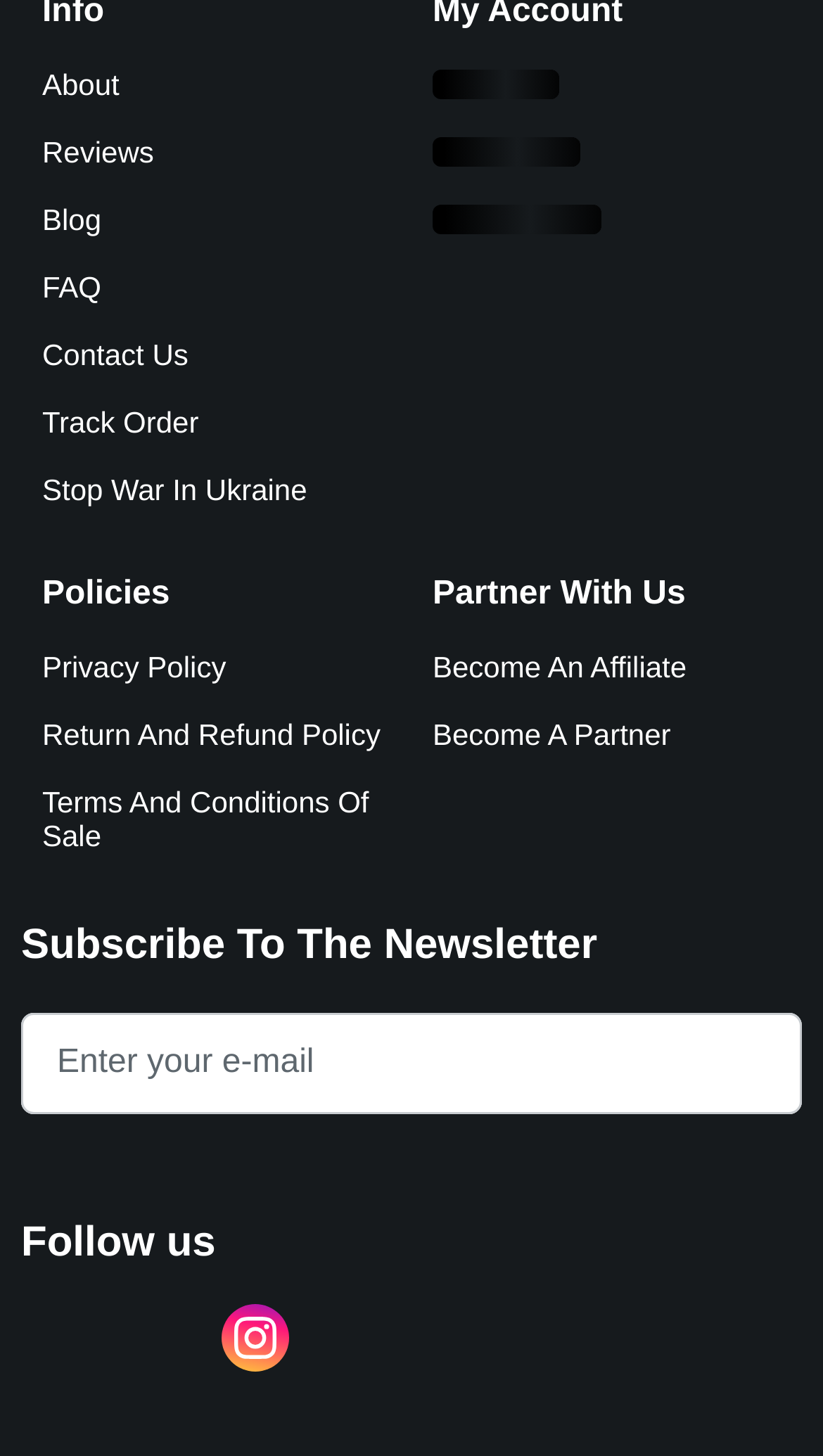Using the given description, provide the bounding box coordinates formatted as (top-left x, top-left y, bottom-right x, bottom-right y), with all values being floating point numbers between 0 and 1. Description: Home

None